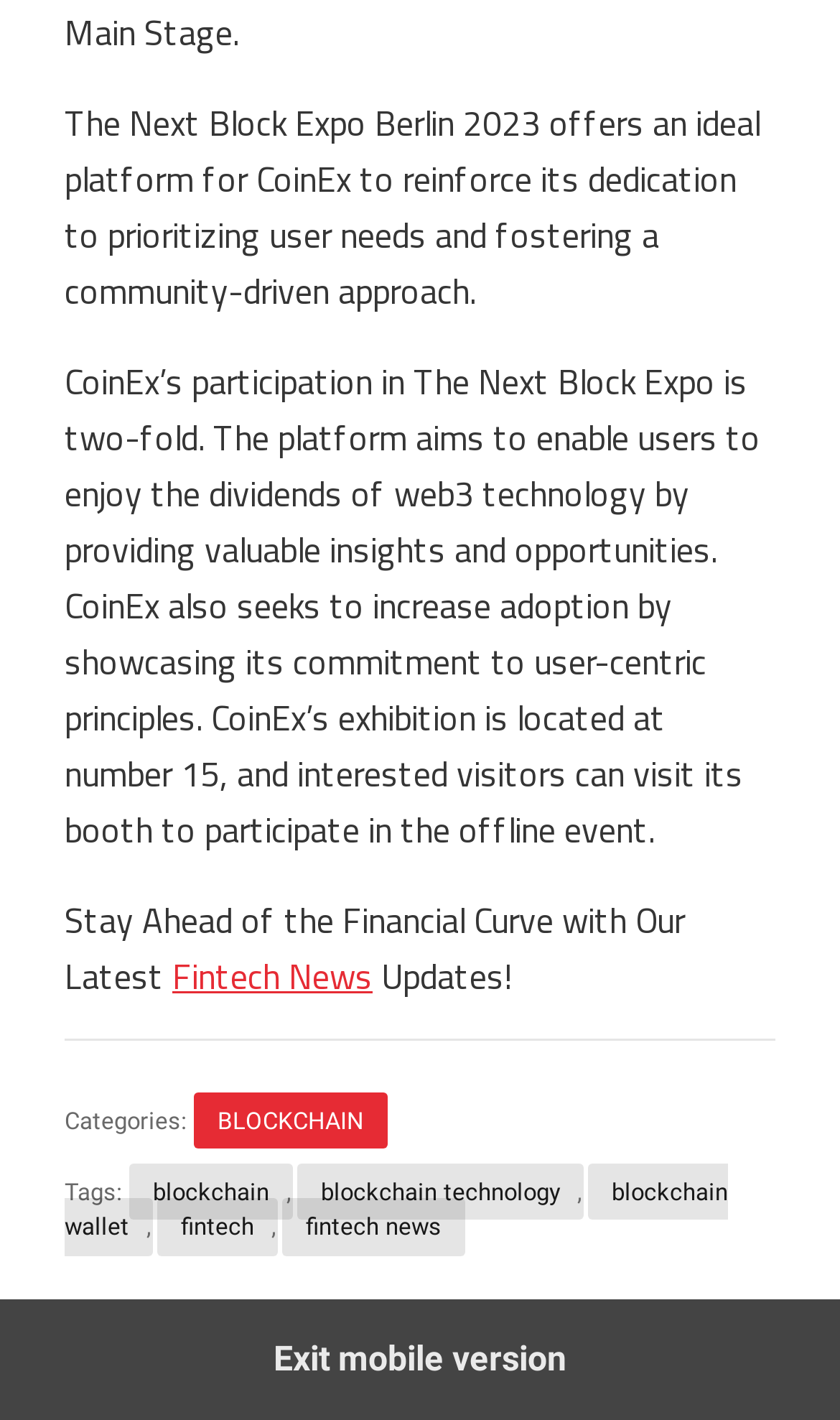Kindly provide the bounding box coordinates of the section you need to click on to fulfill the given instruction: "Visit CoinEx's booth".

[0.077, 0.245, 0.905, 0.606]